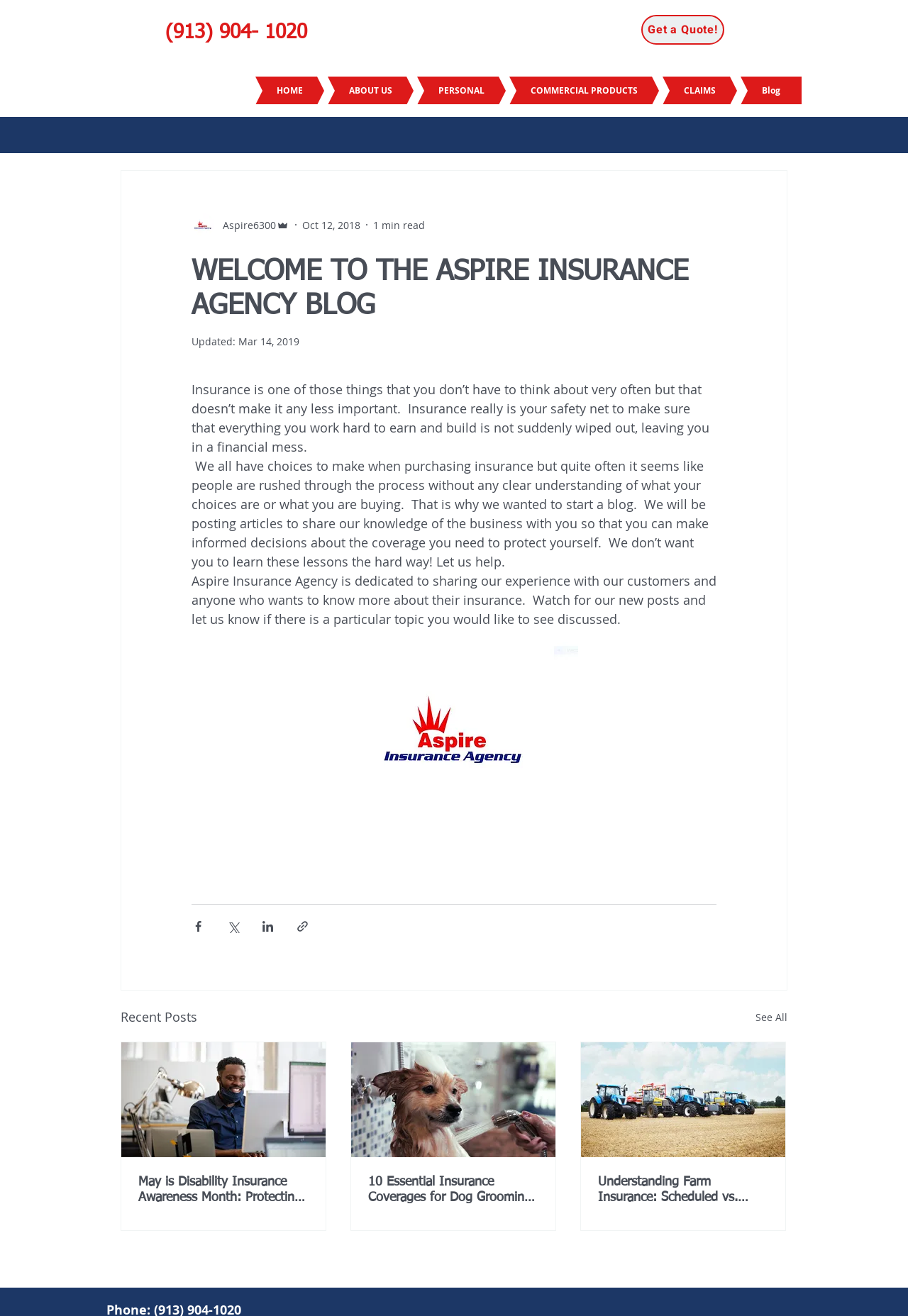Determine the bounding box coordinates of the element that should be clicked to execute the following command: "Get a quote".

[0.706, 0.011, 0.798, 0.034]